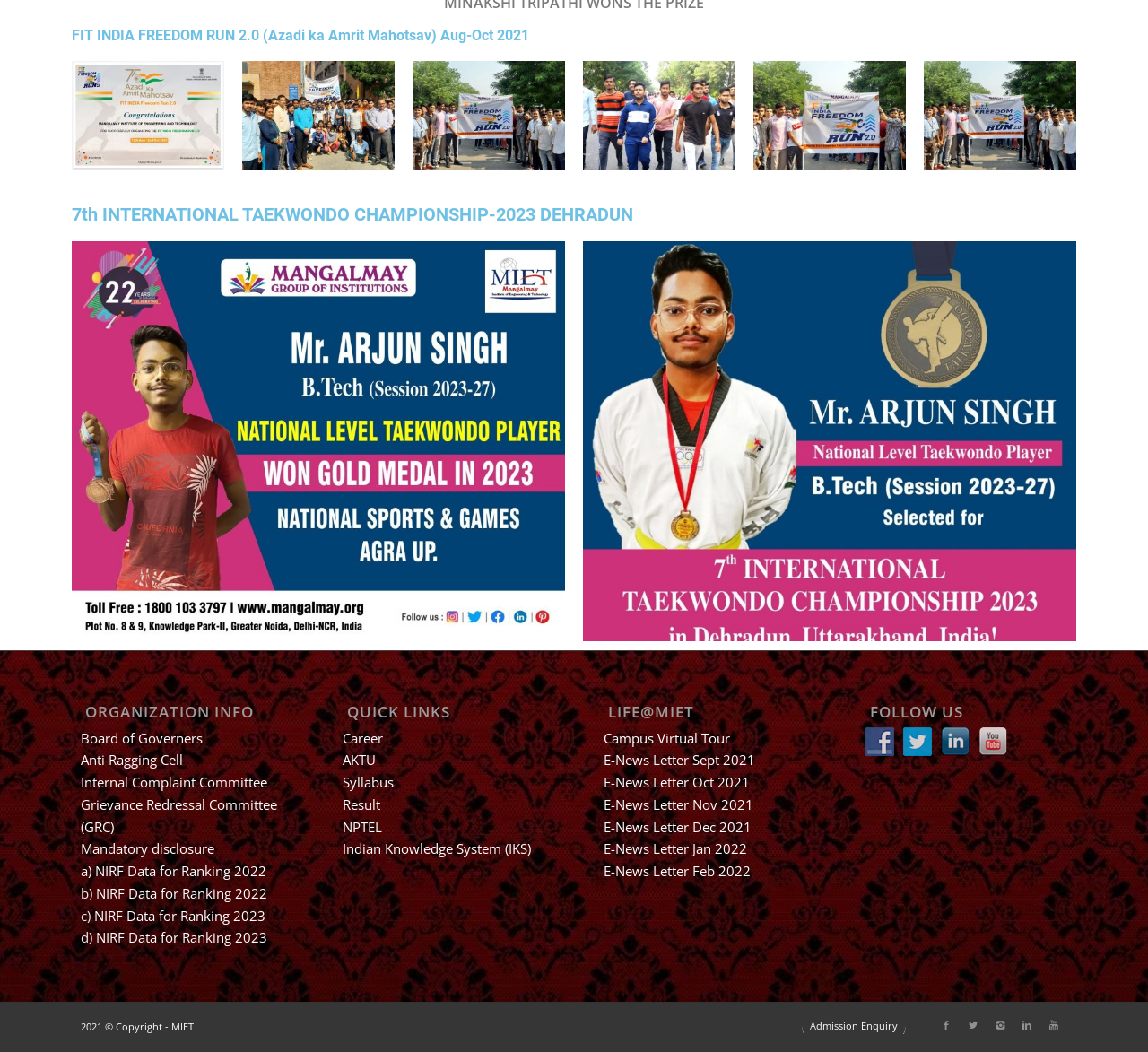What is the name of the institution whose webpage this is?
Based on the image, give a concise answer in the form of a single word or short phrase.

MIET